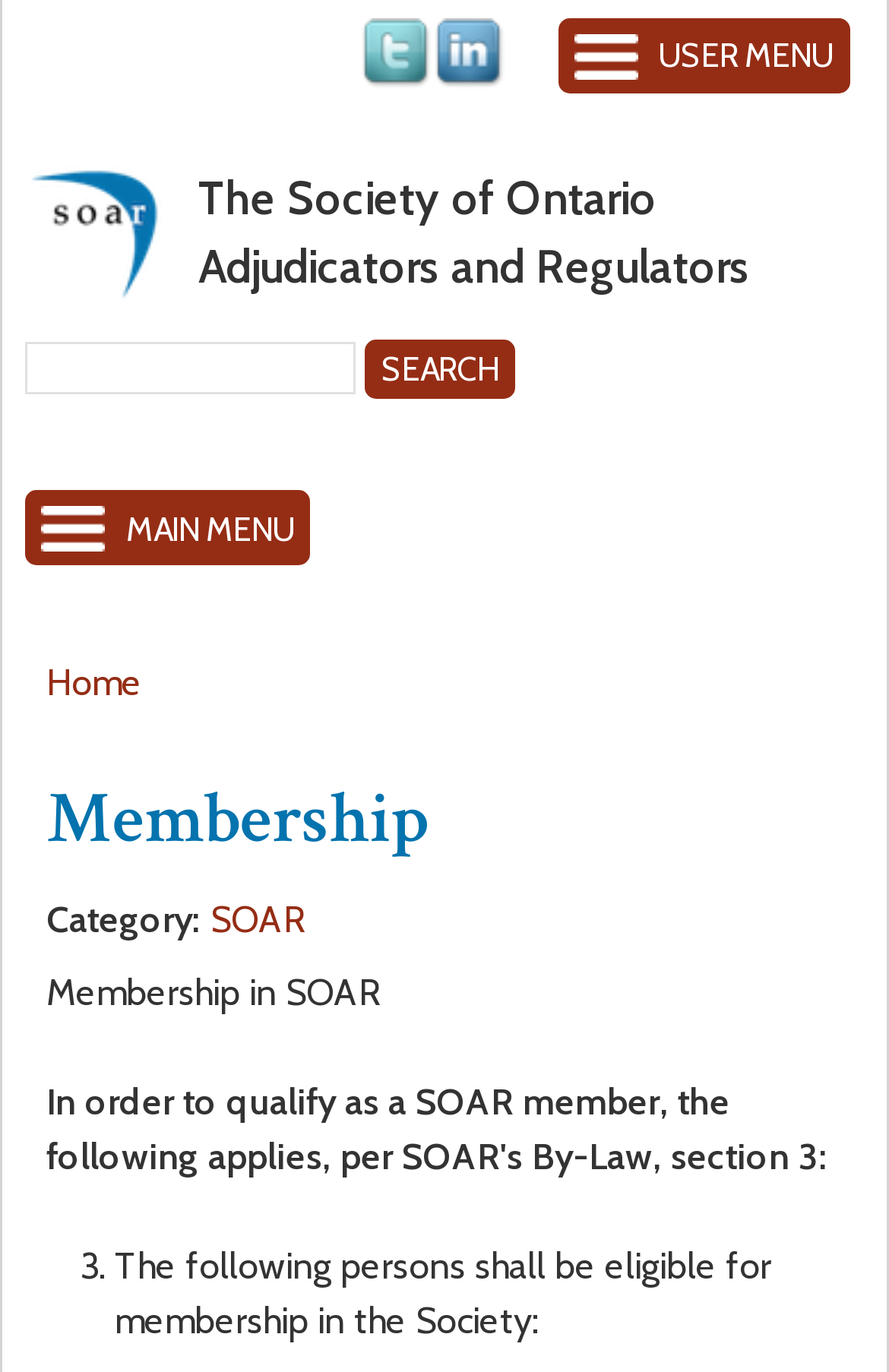Please find the bounding box coordinates of the element that needs to be clicked to perform the following instruction: "Contact Us". The bounding box coordinates should be four float numbers between 0 and 1, represented as [left, top, right, bottom].

None